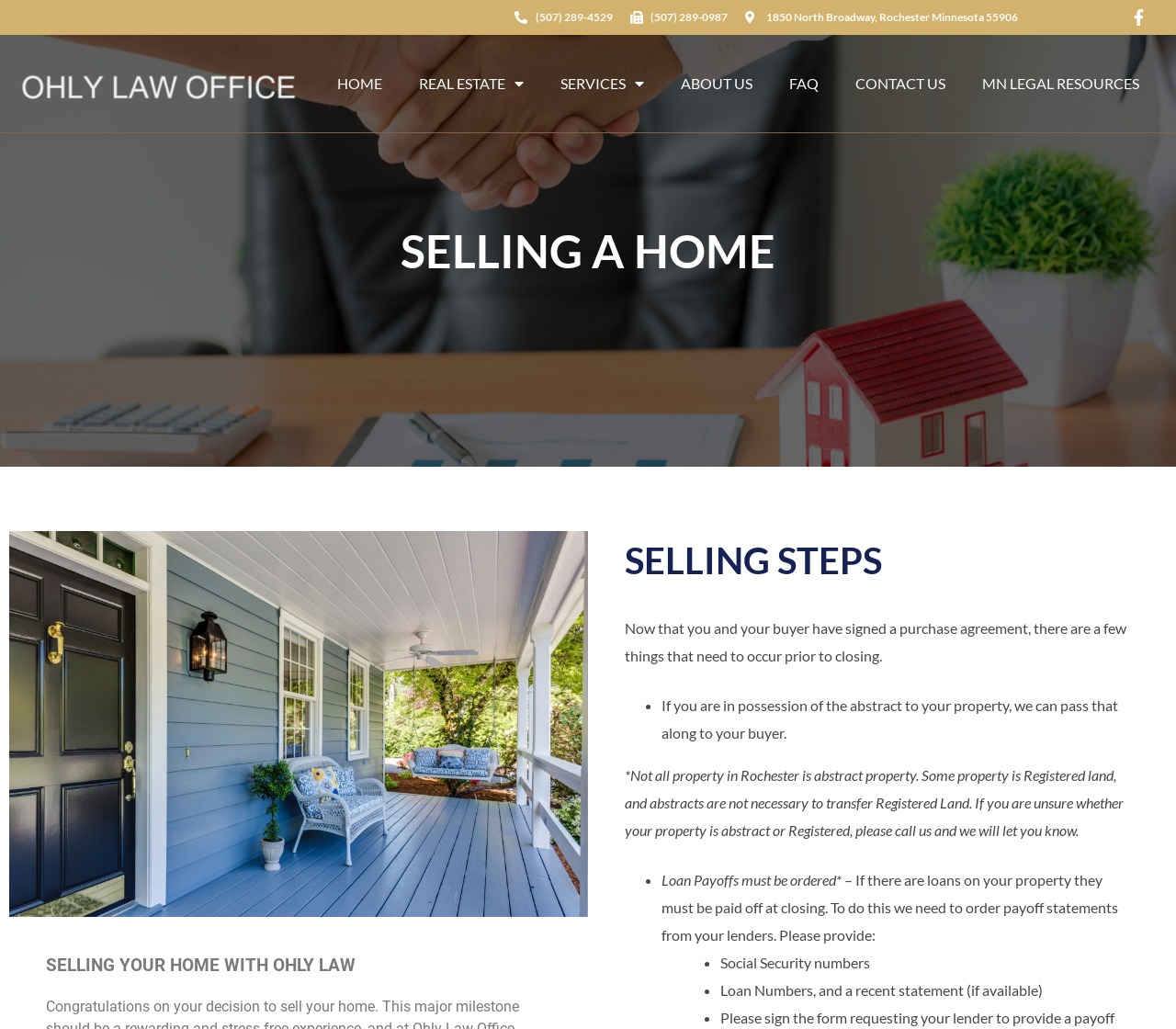Extract the bounding box coordinates for the HTML element that matches this description: "REAL ESTATE". The coordinates should be four float numbers between 0 and 1, i.e., [left, top, right, bottom].

[0.341, 0.061, 0.461, 0.102]